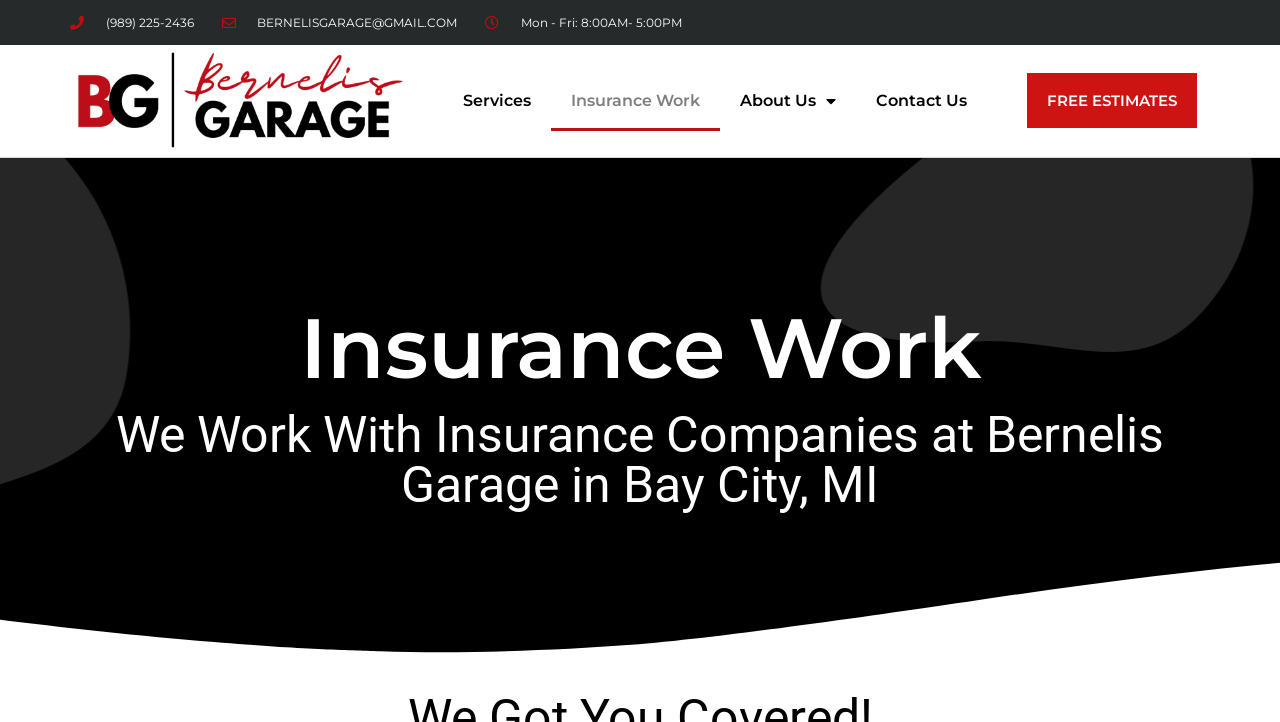Identify the bounding box of the UI element described as follows: "Contact Us". Provide the coordinates as four float numbers in the range of 0 to 1 [left, top, right, bottom].

[0.669, 0.098, 0.771, 0.181]